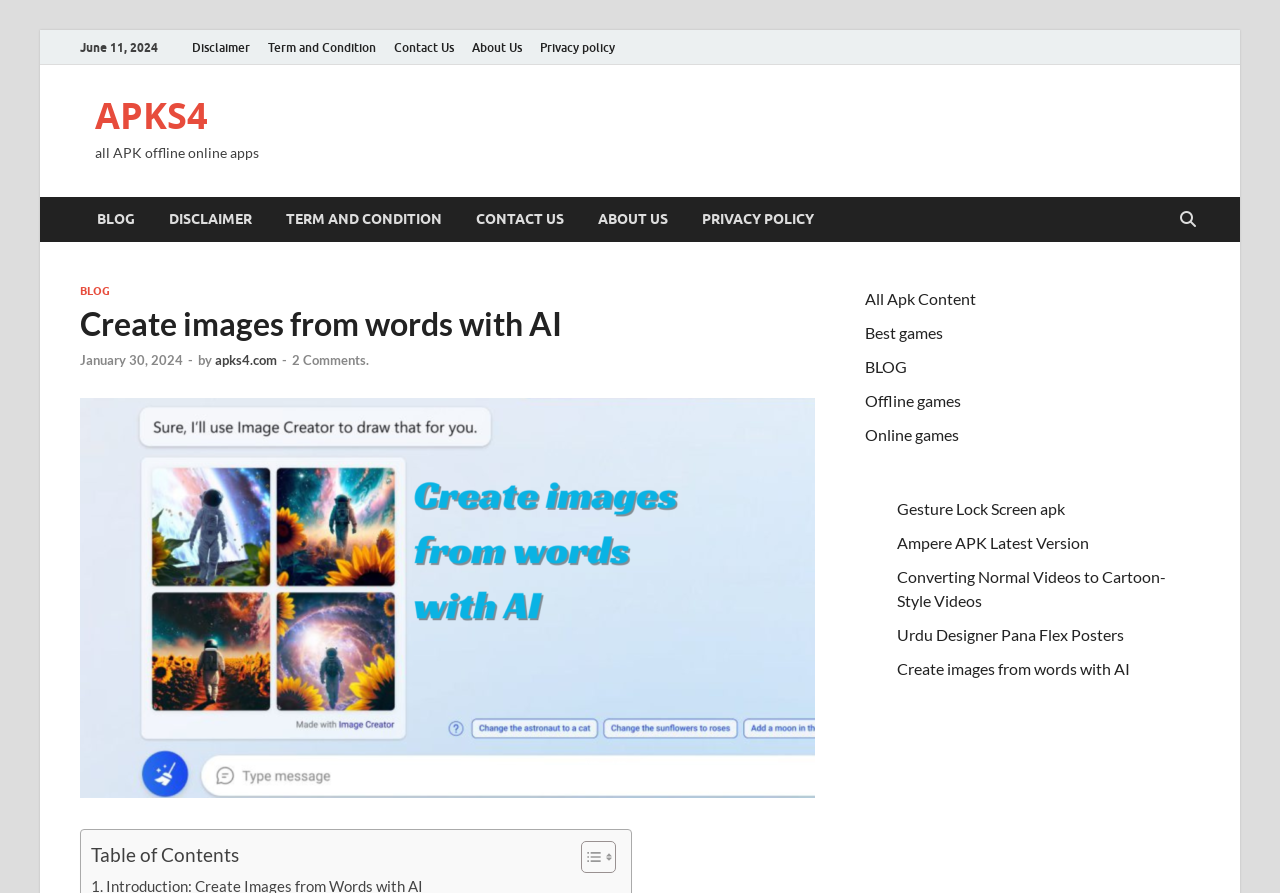Identify the coordinates of the bounding box for the element described below: "January 30, 2024March 1, 2024". Return the coordinates as four float numbers between 0 and 1: [left, top, right, bottom].

[0.062, 0.394, 0.143, 0.412]